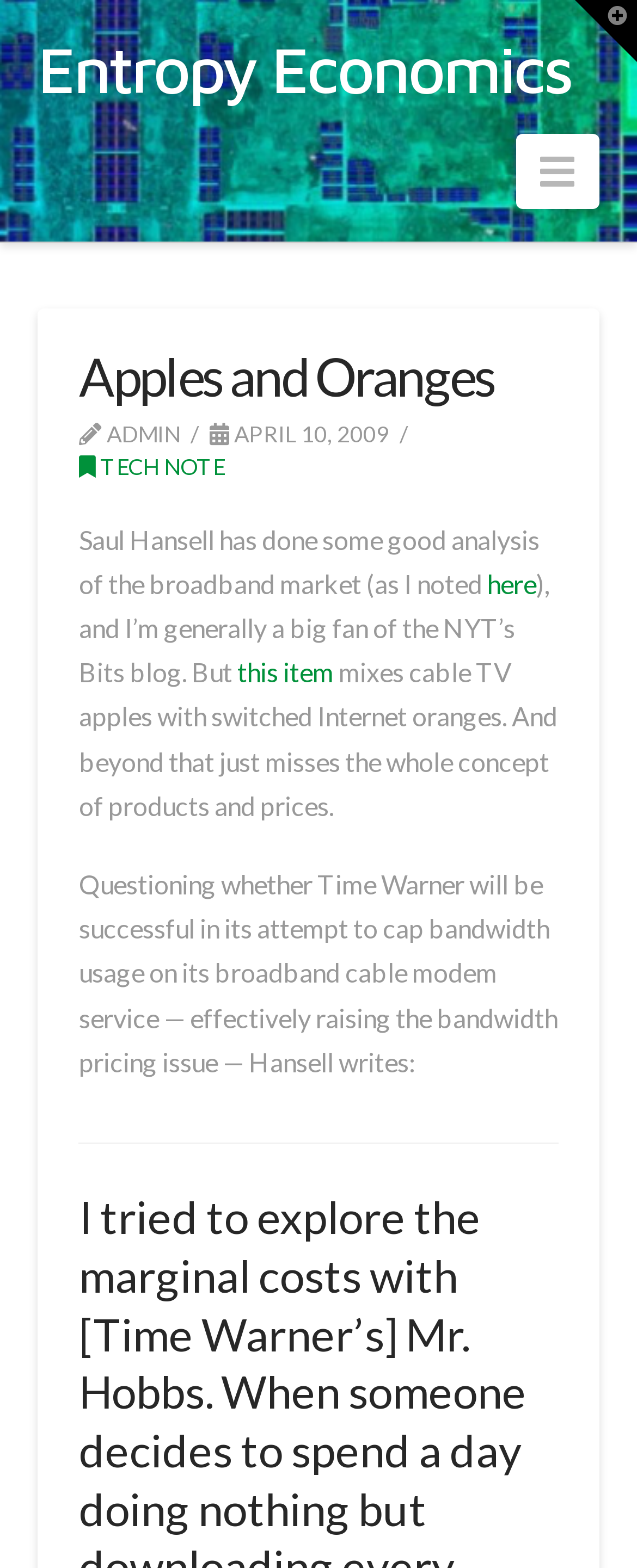Determine the bounding box for the described HTML element: "Entropy Economics". Ensure the coordinates are four float numbers between 0 and 1 in the format [left, top, right, bottom].

[0.06, 0.023, 0.896, 0.065]